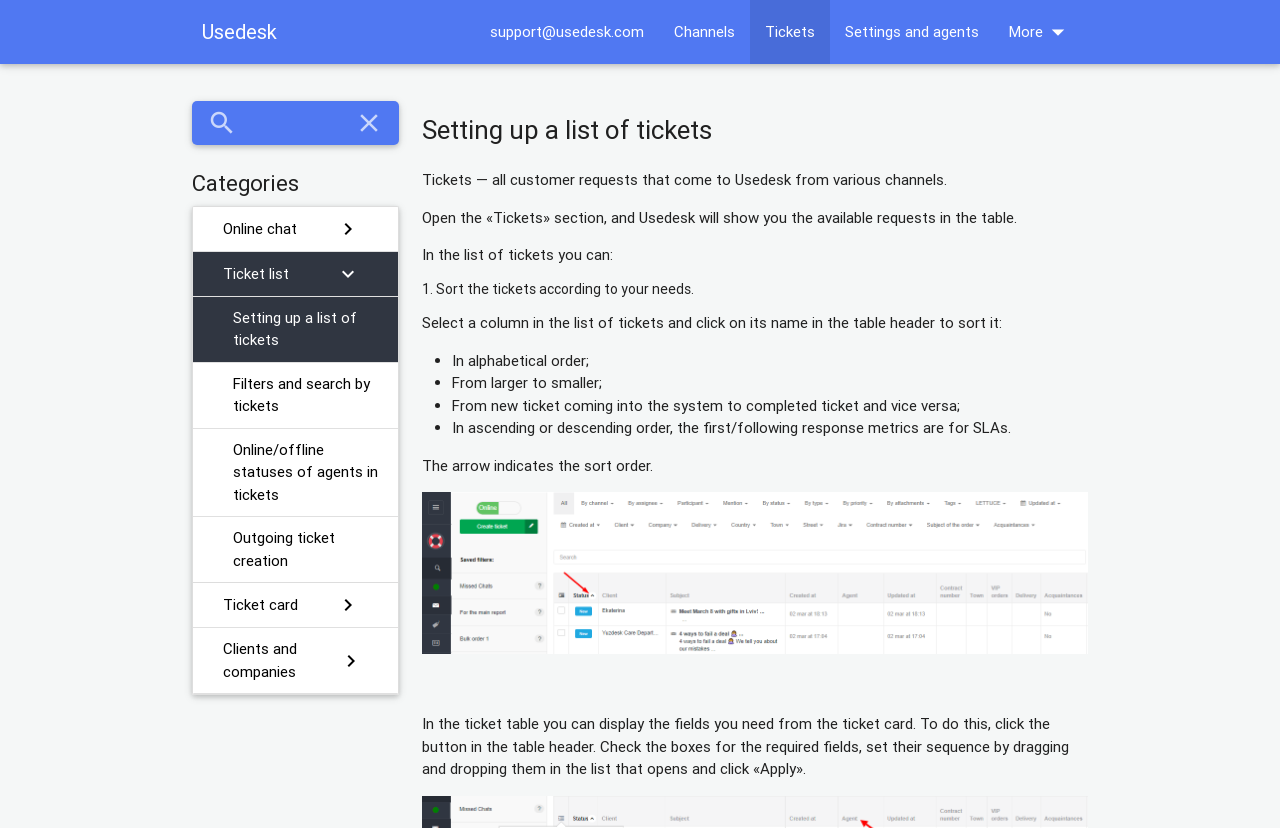Identify the bounding box coordinates of the clickable section necessary to follow the following instruction: "Go to the Tickets page". The coordinates should be presented as four float numbers from 0 to 1, i.e., [left, top, right, bottom].

[0.586, 0.0, 0.648, 0.077]